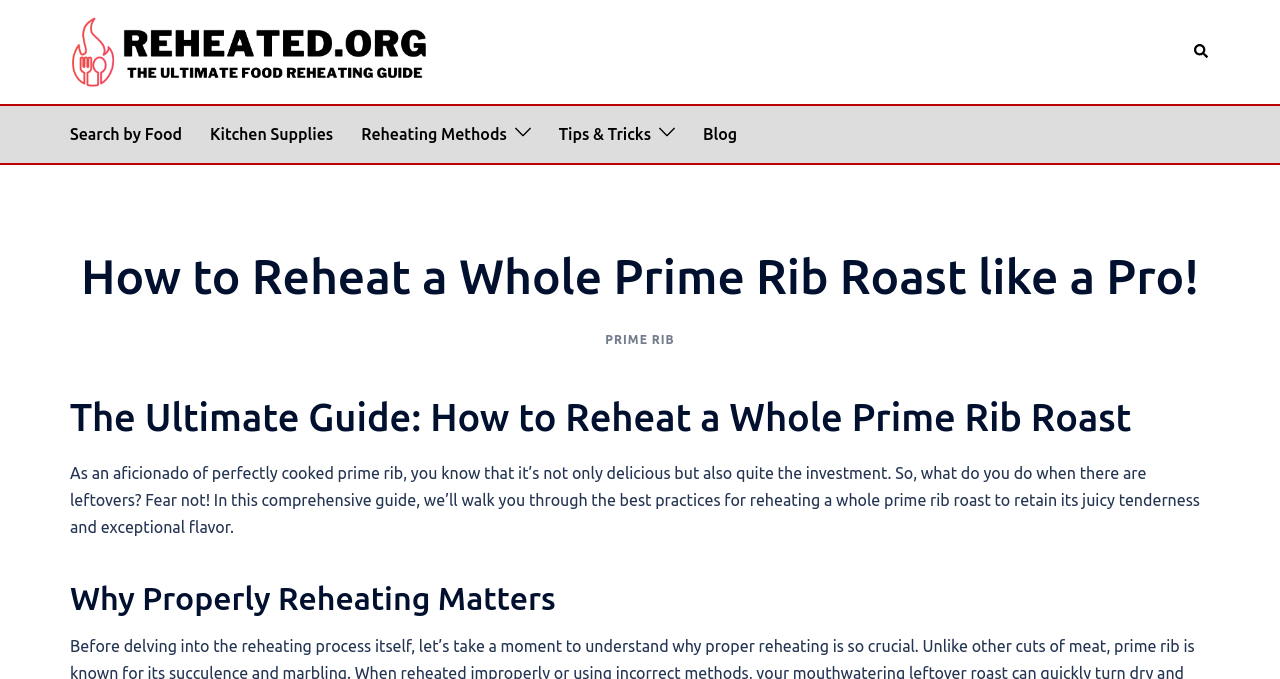Please locate the bounding box coordinates of the element's region that needs to be clicked to follow the instruction: "view kitchen supplies". The bounding box coordinates should be provided as four float numbers between 0 and 1, i.e., [left, top, right, bottom].

[0.164, 0.179, 0.26, 0.218]